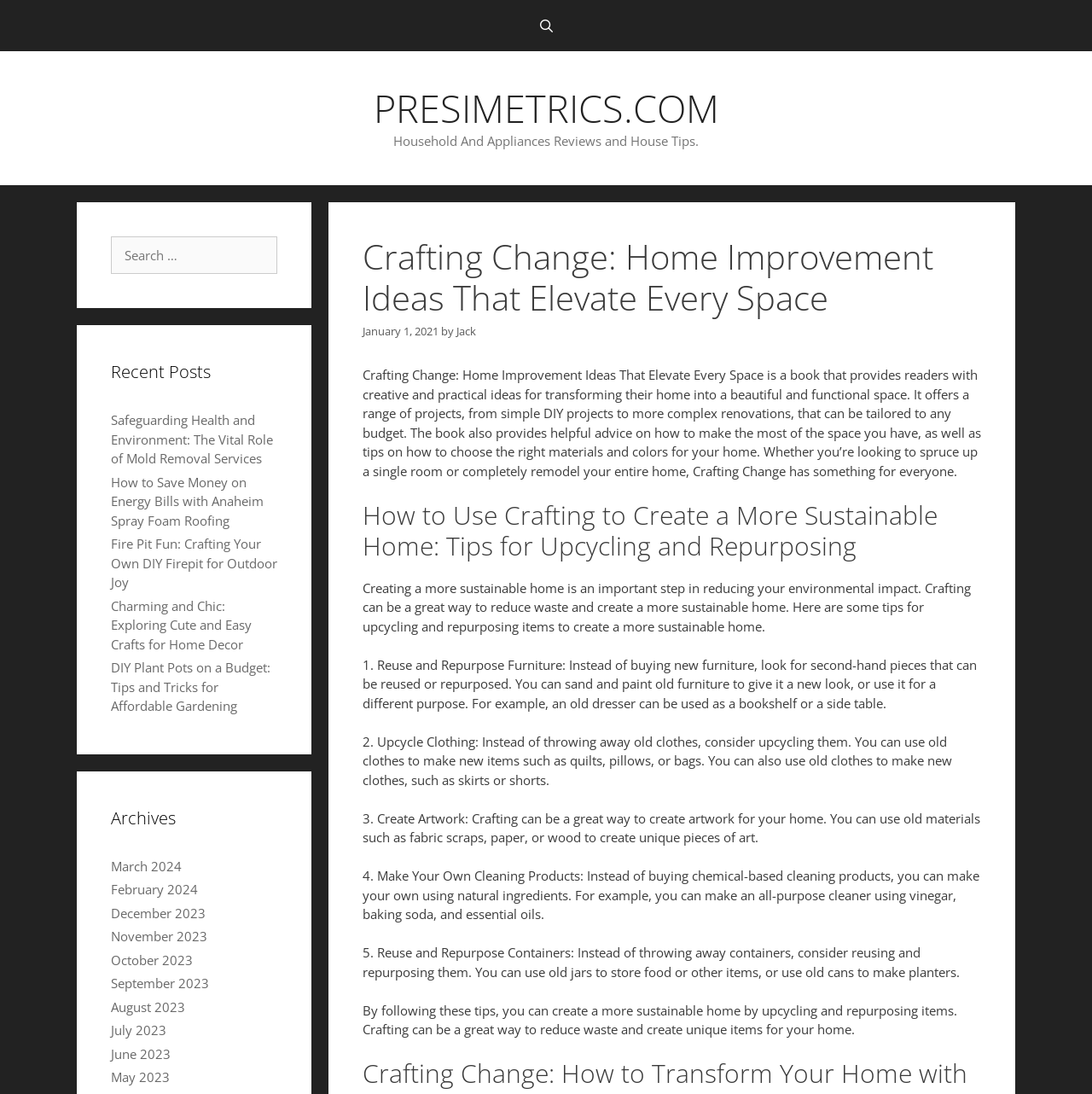Please determine the bounding box coordinates of the element to click on in order to accomplish the following task: "Open Search Bar". Ensure the coordinates are four float numbers ranging from 0 to 1, i.e., [left, top, right, bottom].

[0.477, 0.0, 0.523, 0.047]